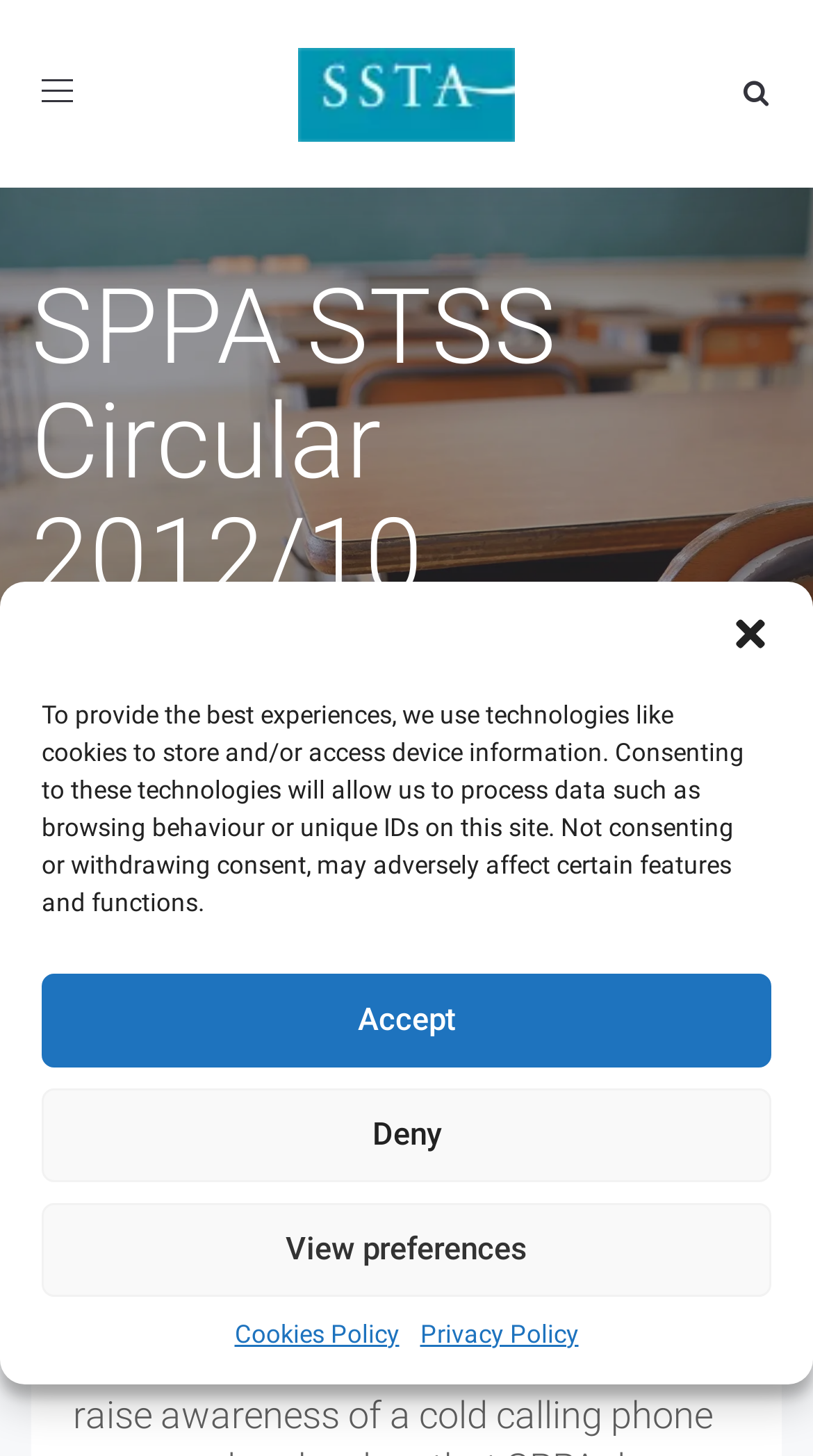What is the link 'Join the SSTA' for? Examine the screenshot and reply using just one word or a brief phrase.

To join the SSTA